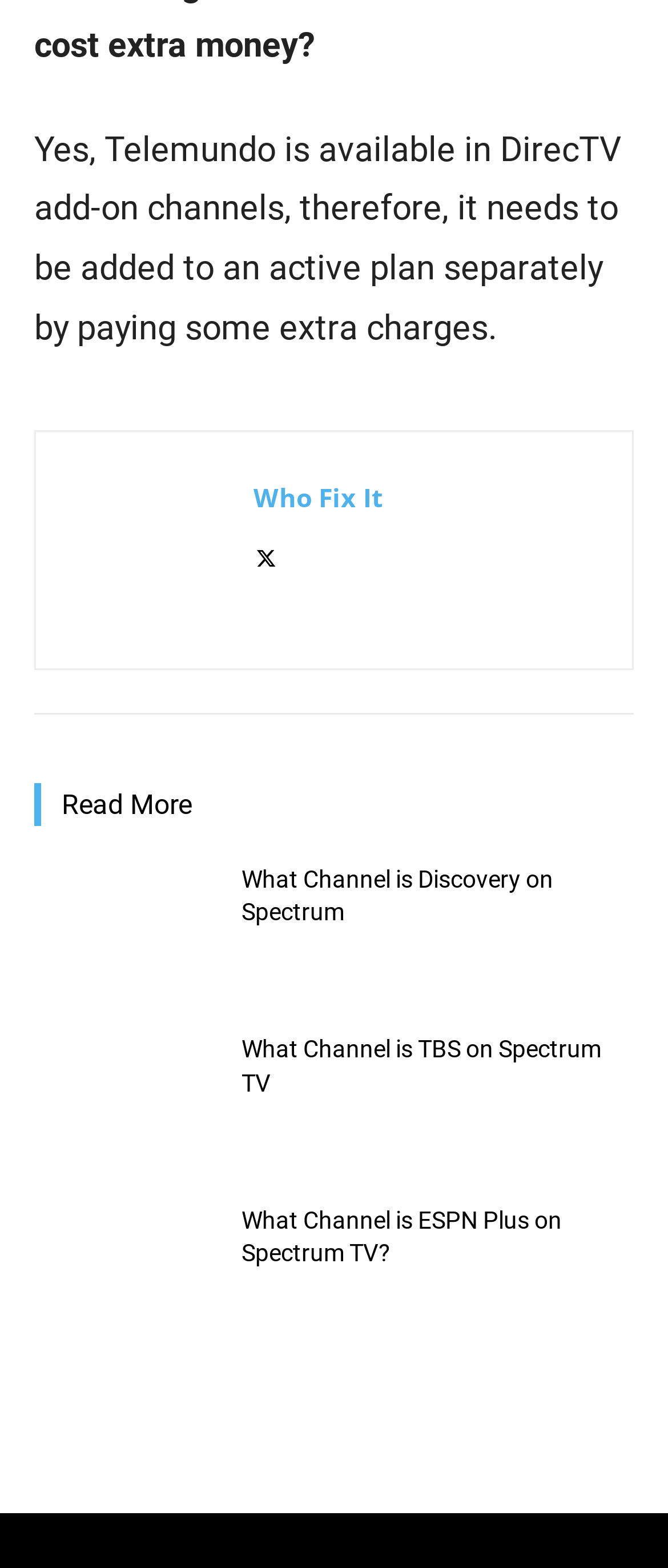Can you determine the bounding box coordinates of the area that needs to be clicked to fulfill the following instruction: "Read more about Telemundo on DirecTV"?

[0.092, 0.503, 0.287, 0.523]